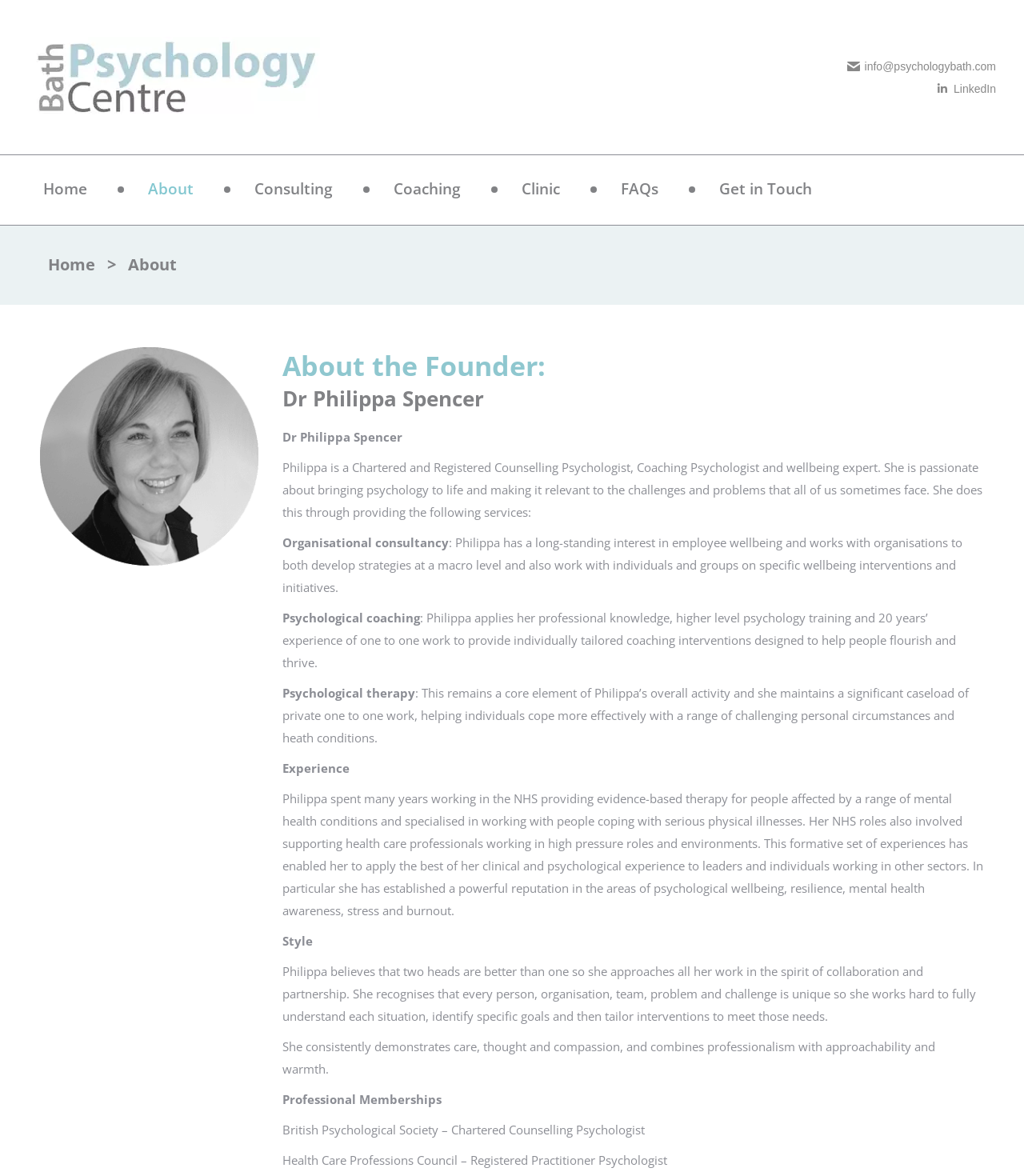Point out the bounding box coordinates of the section to click in order to follow this instruction: "click articles".

None